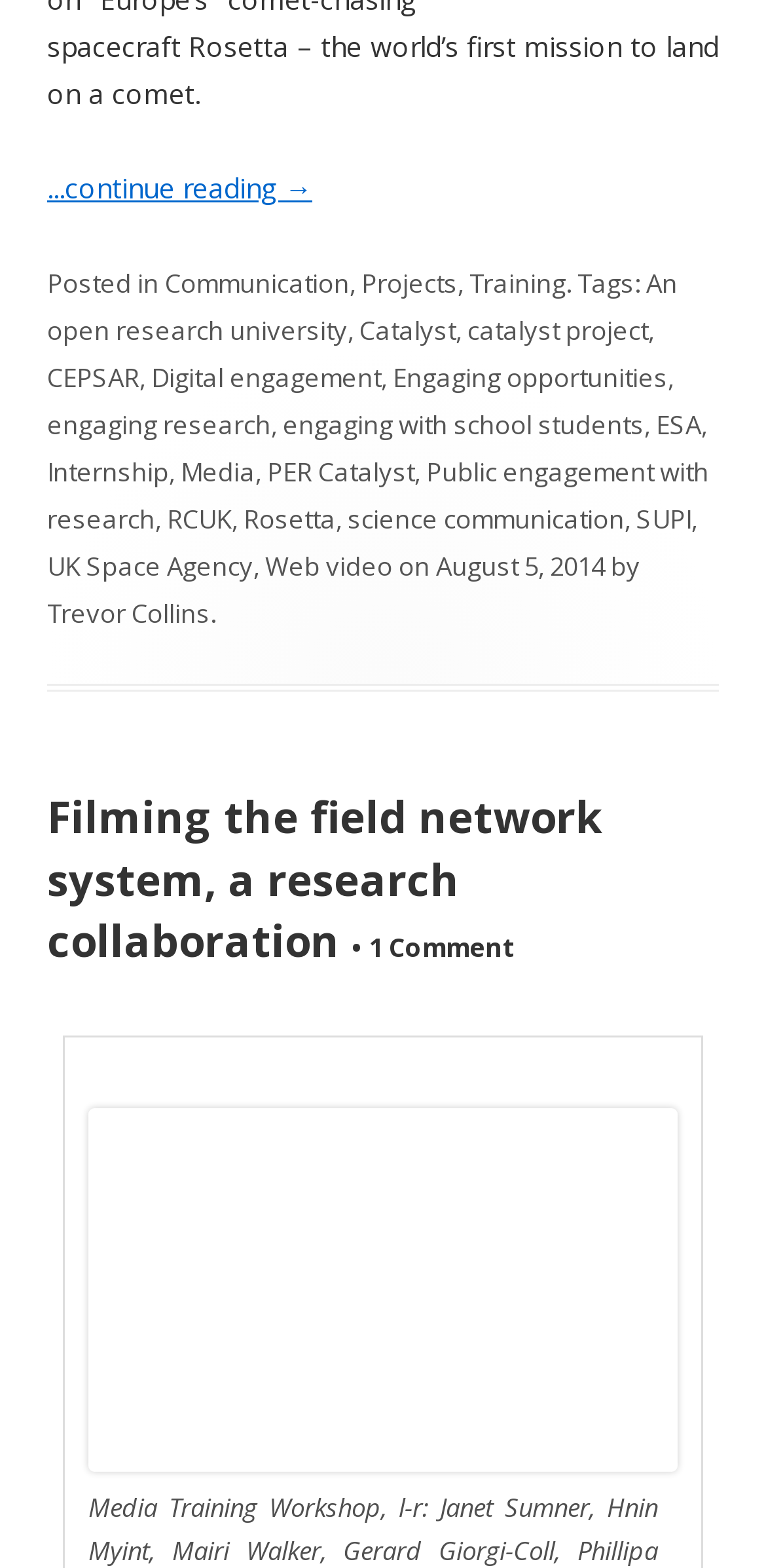Can you provide the bounding box coordinates for the element that should be clicked to implement the instruction: "read the post by Trevor Collins"?

[0.062, 0.379, 0.274, 0.402]